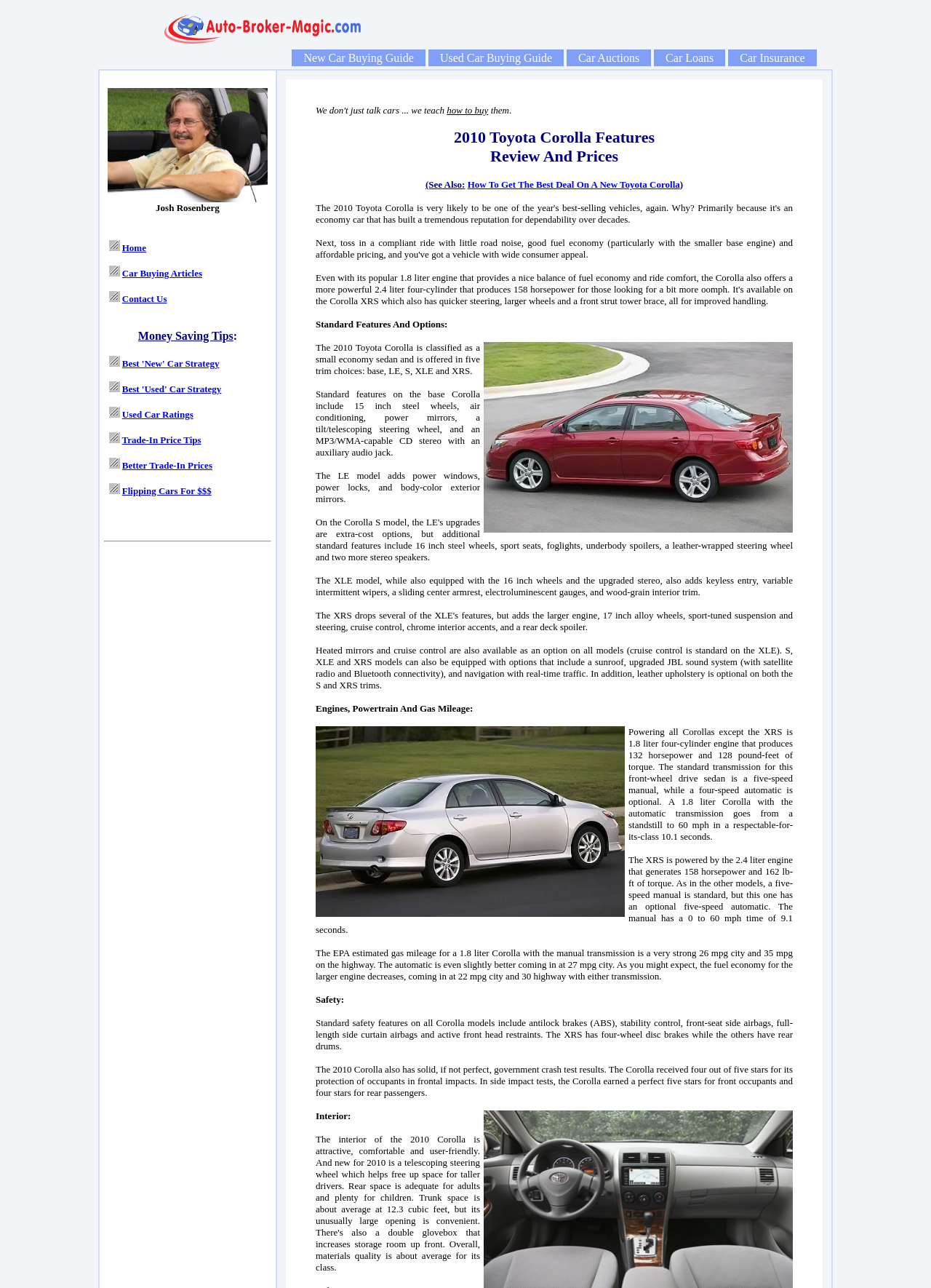Elaborate on the webpage's design and content in a detailed caption.

The webpage is about the 2010 Toyota Corolla, featuring its features, price, and reviews. At the top, there is a logo of Auto Broker Magic, which is an image with a link. Below the logo, there are several links to guides, including "New Car Buying Guide", "Used Car Buying Guide", "Car Auctions", "Car Loans", and "Car Insurance".

On the left side, there is a section with links to various car-related articles, including "Money Saving Tips", "Best 'New' Car Strategy", "Best 'Used' Car Strategy", "Used Car Ratings", "Trade-In Price Tips", and "Flipping Cars For $$$". Each link is accompanied by a small image.

The main content of the webpage is a review of the 2010 Toyota Corolla. The review is divided into sections, including "Standard Features And Options", "Engines, Powertrain And Gas Mileage", and "Safety". Each section provides detailed information about the Corolla's features, engine, transmission, gas mileage, and safety features.

There are two images on the page, one of the 2010 Toyota Corolla XRS and another of the 2009 Toyota Corolla S. The images are accompanied by descriptive text.

The review also provides information about the Corolla's trim levels, including the base, LE, S, XLE, and XRS models. It lists the standard features and options available on each trim level, as well as the engine and transmission options.

Overall, the webpage provides a comprehensive review of the 2010 Toyota Corolla, including its features, price, and safety ratings.